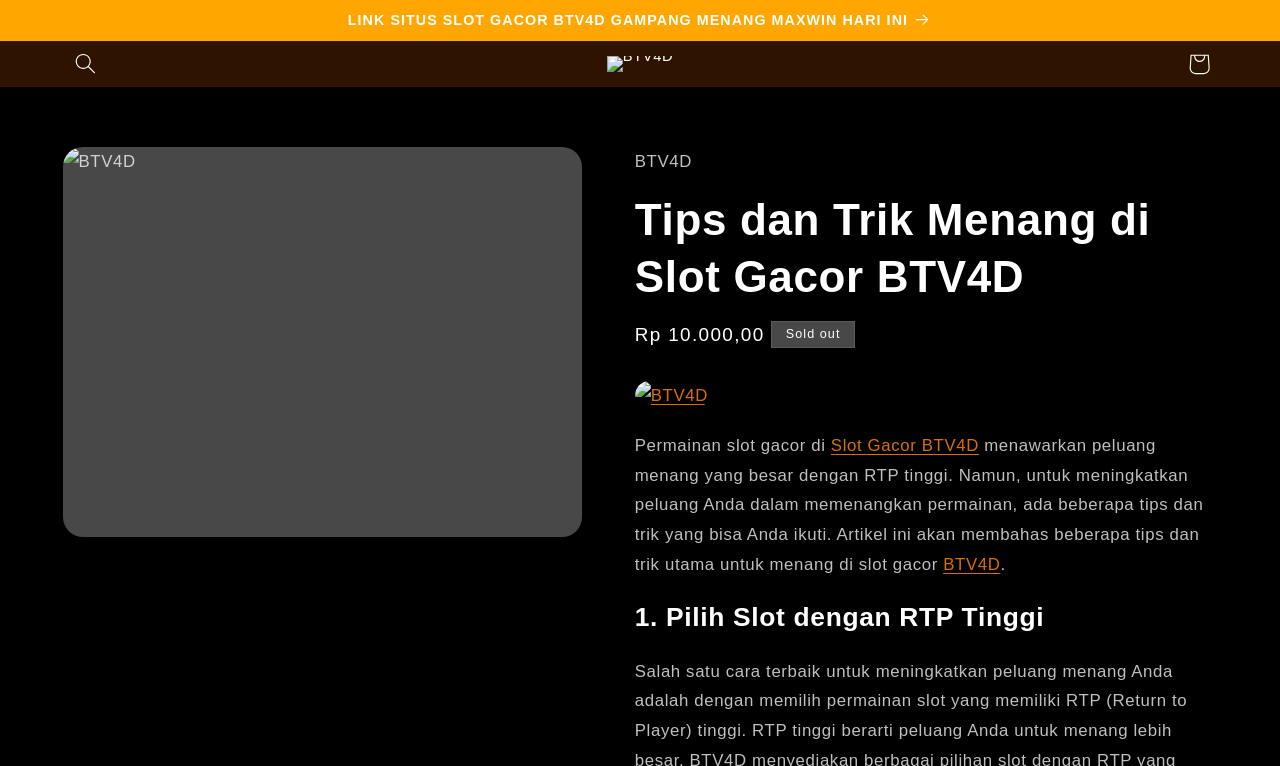Create a detailed description of the webpage's content and layout.

This webpage is about tips and tricks for winning at slot games on BTV4D, which offers high RTP. At the top, there is an announcement section with a link to a slot gacor BTV4D site that promises easy wins and max wins today. 

To the right of the announcement section, there is a search button. Below the announcement section, there is a link to BTV4D with an accompanying image. On the top right corner, there is a cart button with a popup dialog.

The main content of the webpage is divided into sections. The first section has a heading "Tips dan Trik Menang di Slot Gacor BTV4D" and a region labeled "Gallery Viewer" with an image of BTV4D. Below this section, there is a link to skip to product information.

The next section has a heading with the same title as the webpage and a status section with live updates. This section also contains information about the product, including its regular price, which is Rp 10,000,00, and a note that it is sold out.

Below this section, there is a link to BTV4D with an accompanying image, followed by a paragraph of text that introduces the topic of the webpage. The text explains that while BTV4D offers high RTP, there are tips and tricks that can increase the chances of winning. The article will discuss some of the main tips and tricks for winning at slot gacor.

The webpage then proceeds to list the tips and tricks, with the first one being "Pilih Slot dengan RTP Tinggi" (Choose a Slot with High RTP).